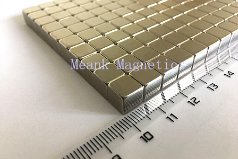Describe the image with as much detail as possible.

The image showcases a polished surface of cube-shaped neodymium magnets, arranged in a grid pattern. The magnets are presented against a white backdrop, which emphasizes their shiny metallic finish. A ruler is placed alongside the magnets, indicating their size for reference, with measurements extending up to 15 units. Superimposed on the image is the text "Meank Magnetic," suggesting the branding or source of these magnetic products. These neodymium magnets are renowned for their strength and versatility, making them suitable for various applications including crafts, scientific experiments, and industrial uses.